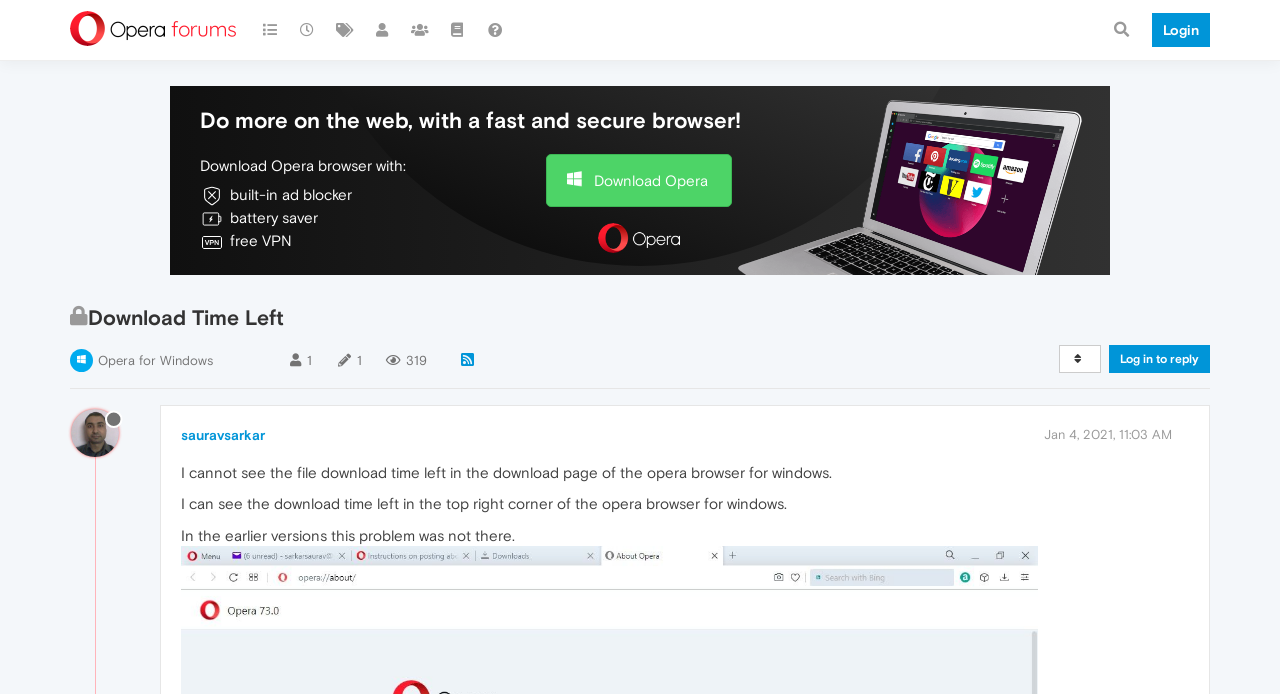Please determine the bounding box coordinates of the section I need to click to accomplish this instruction: "Visit the webpage 'Mathematical Experiments with African Sona Designs'".

None